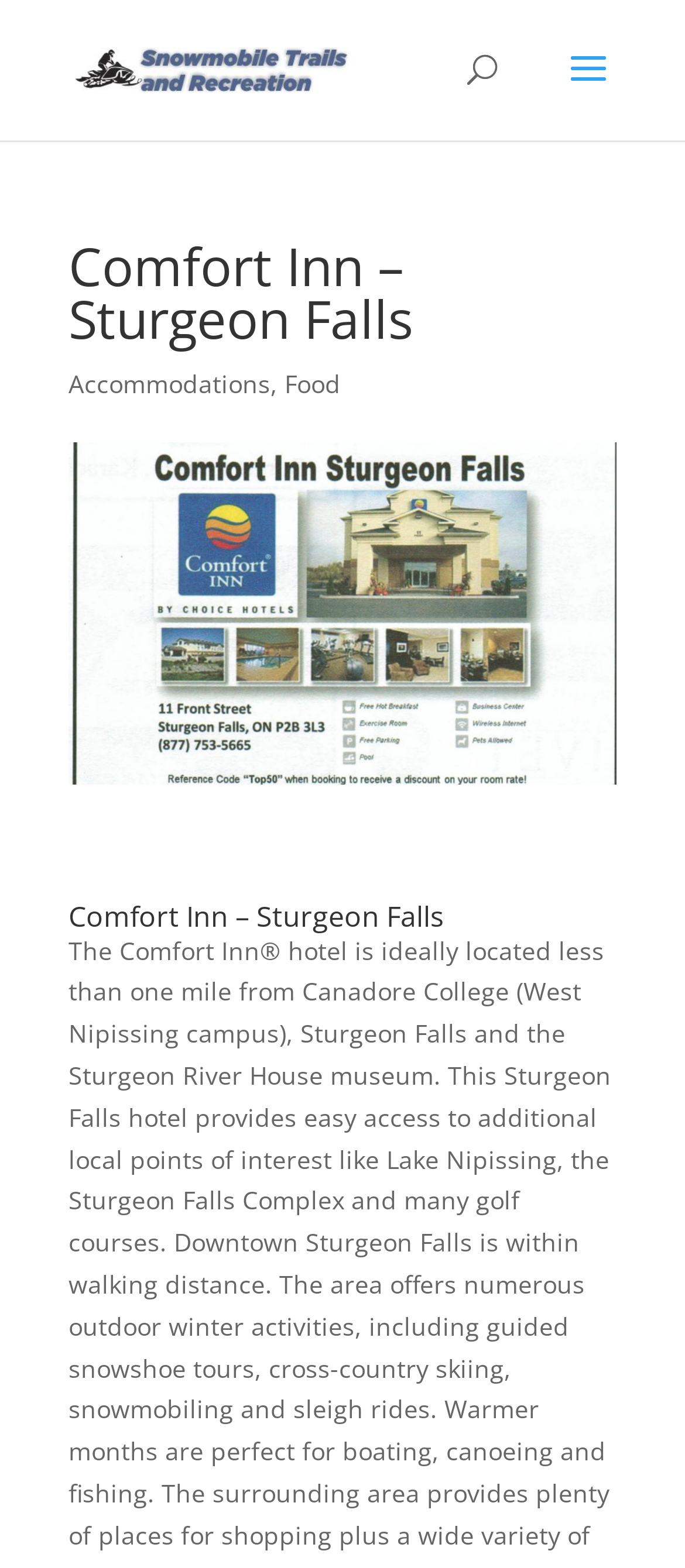Please find the bounding box for the UI component described as follows: "Accommodations".

[0.1, 0.234, 0.395, 0.255]